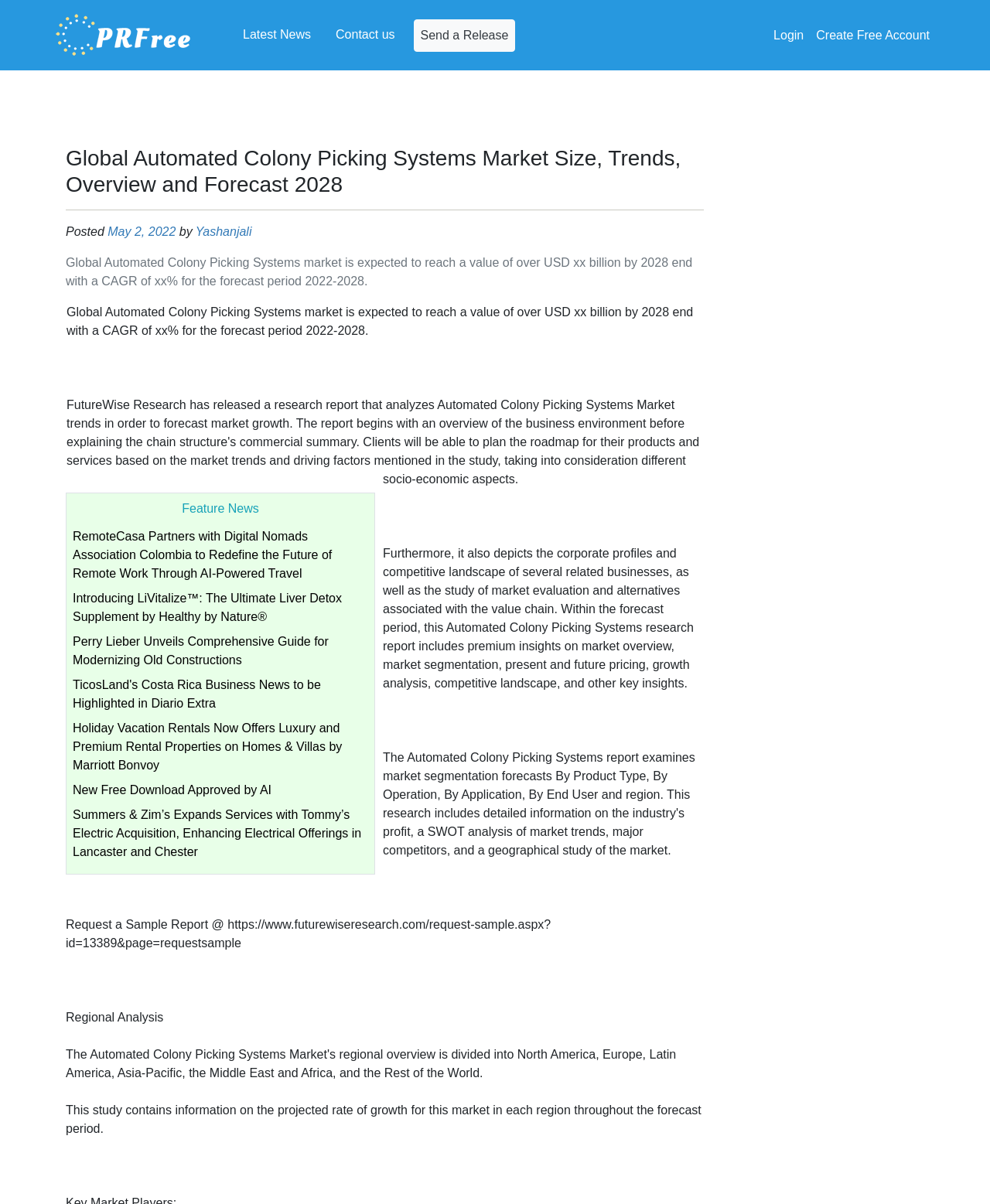Show the bounding box coordinates of the region that should be clicked to follow the instruction: "Click on 'PFRree'."

[0.055, 0.01, 0.195, 0.048]